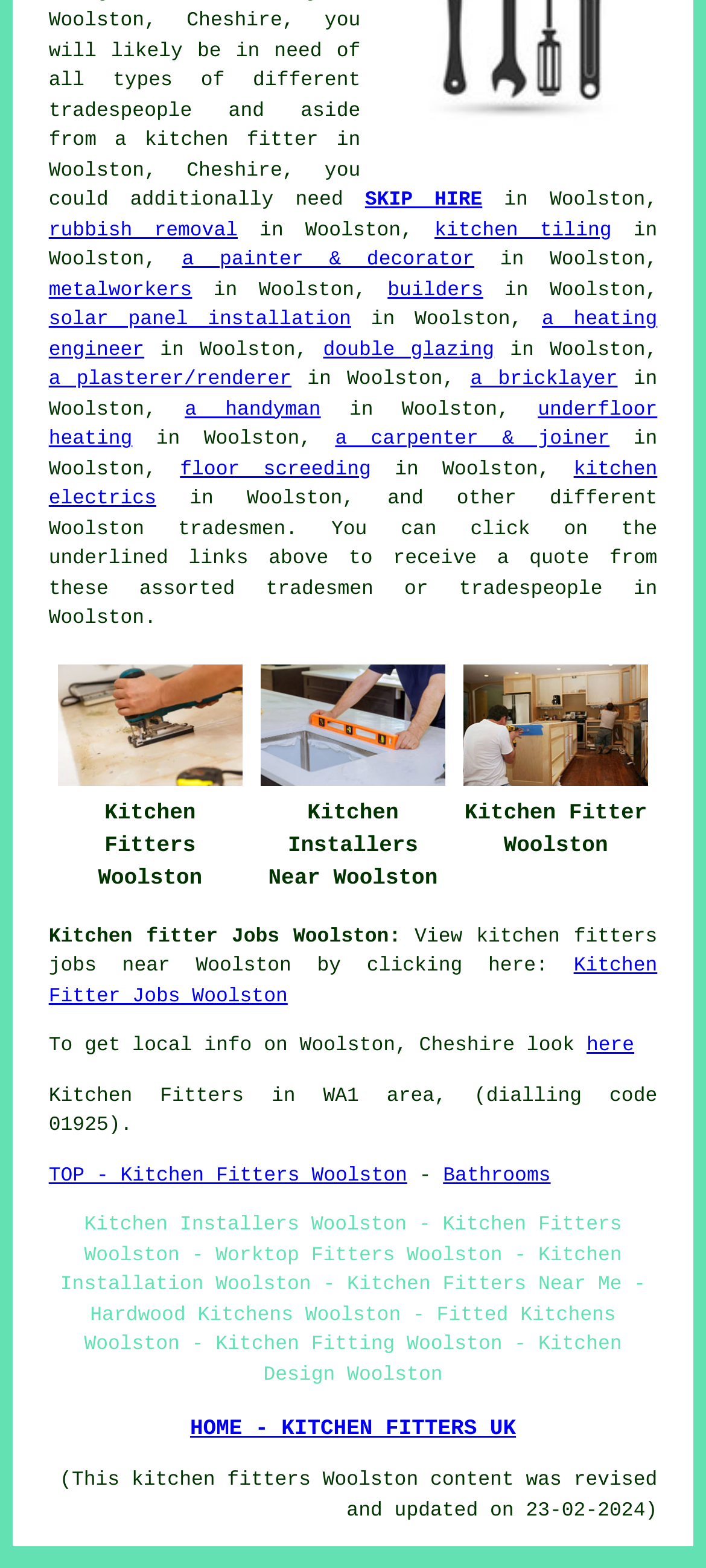How many images are on the webpage?
Based on the screenshot, provide your answer in one word or phrase.

3